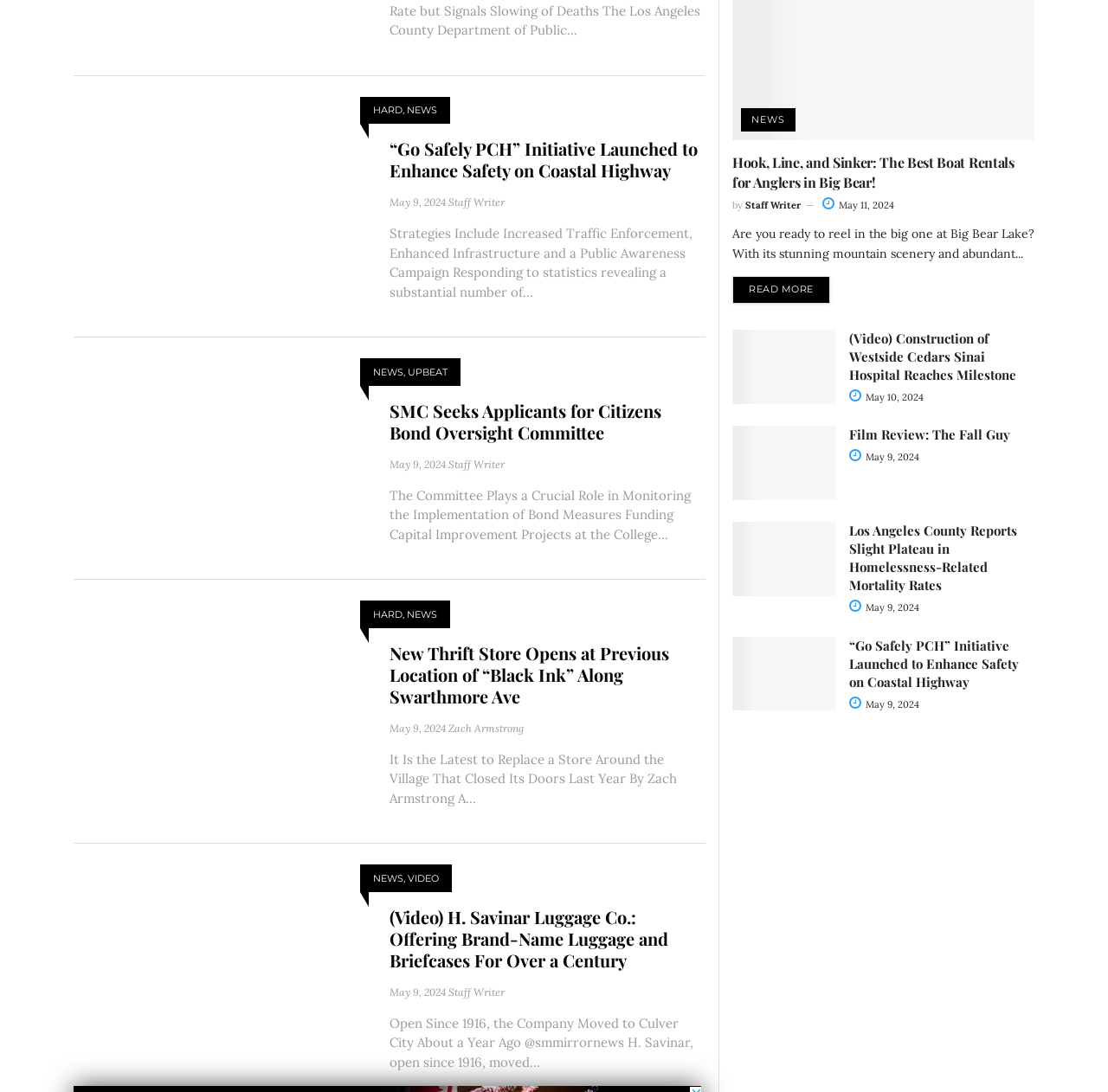Who is the author of the article 'Film Review: The Fall Guy'?
From the image, respond using a single word or phrase.

Not specified